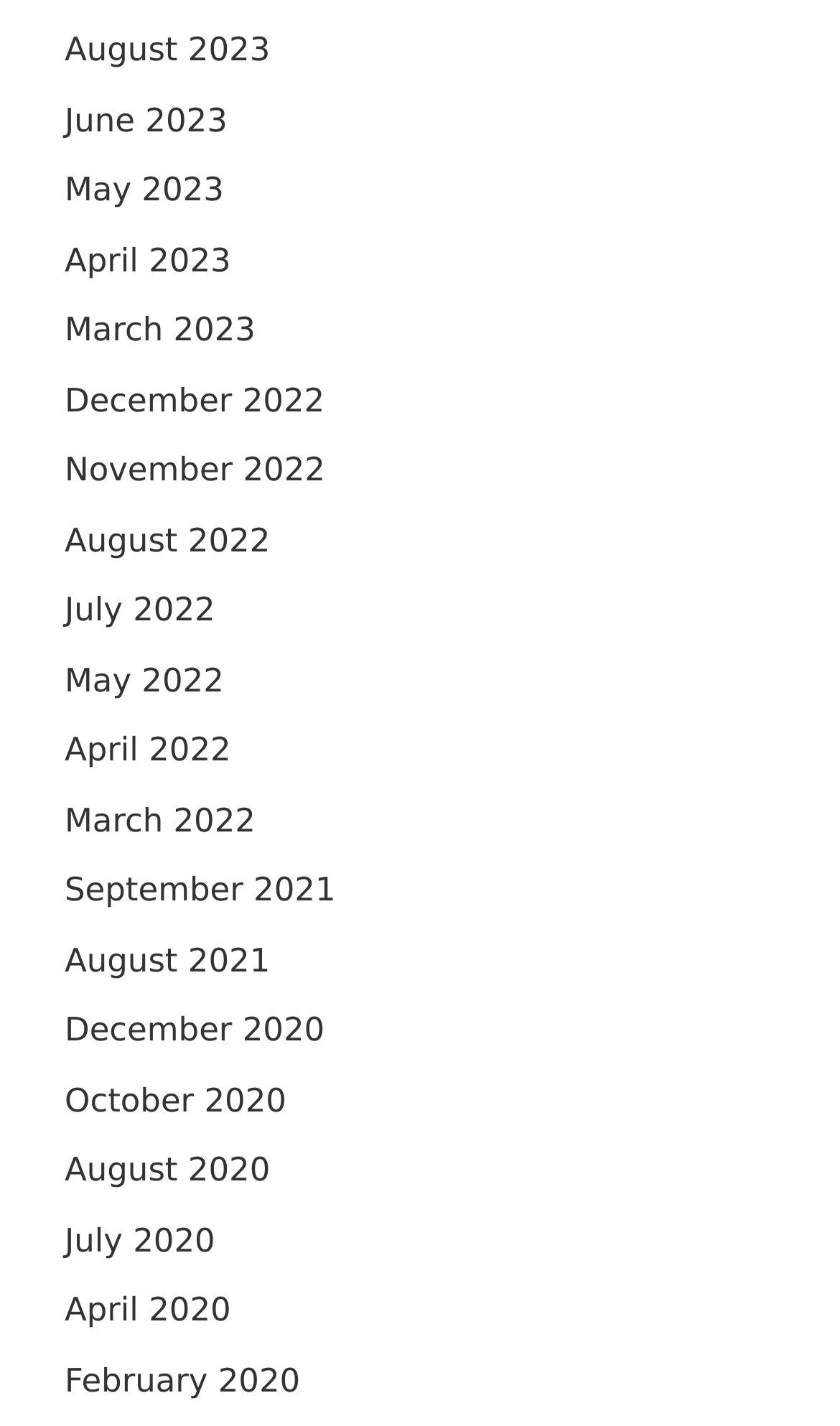Using the information in the image, give a detailed answer to the following question: How many links are there for the year 2022?

By analyzing the links, I identify four links related to the year 2022: August 2022, July 2022, May 2022, and April 2022.